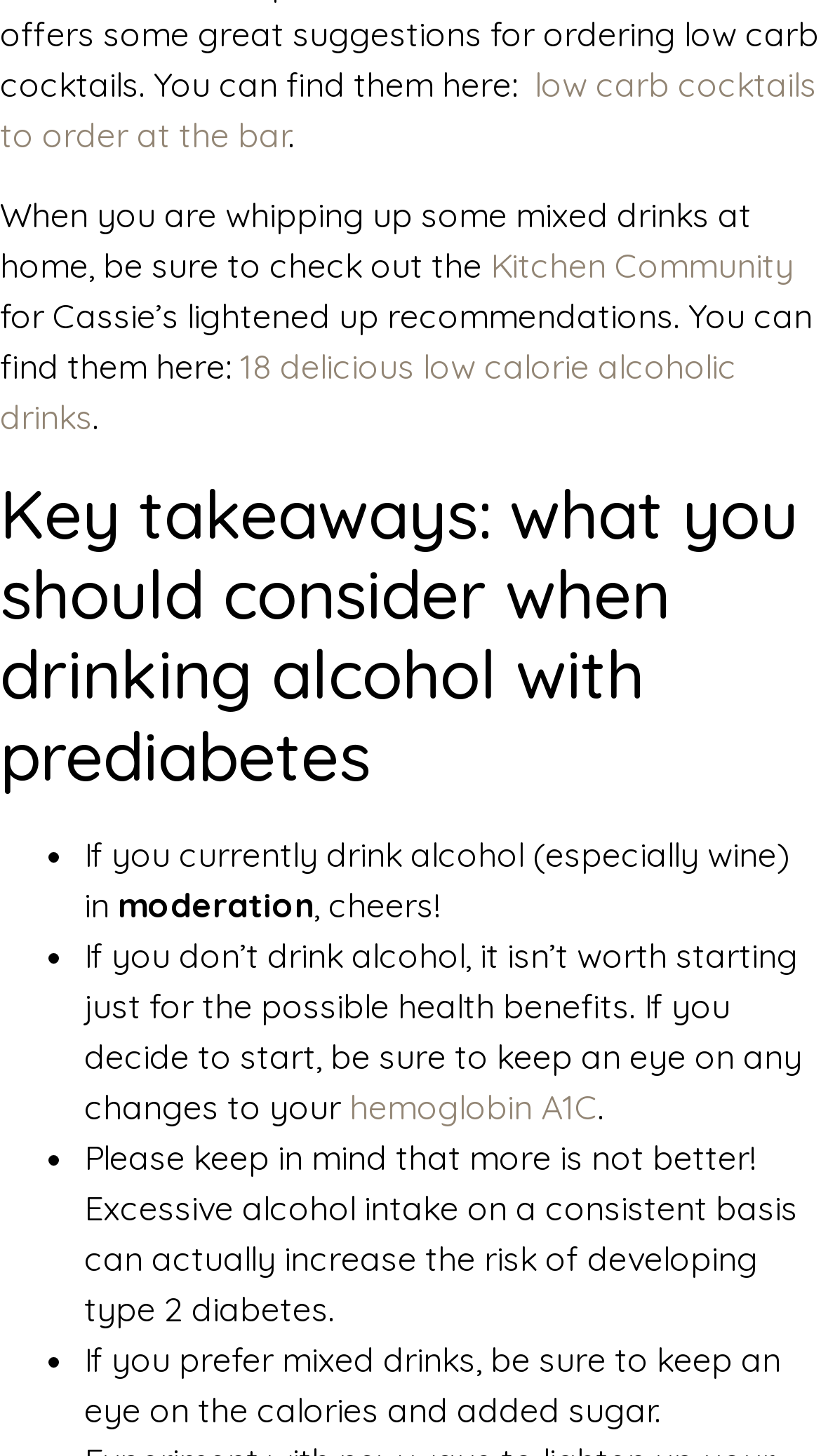Given the description of a UI element: "lobin A1C", identify the bounding box coordinates of the matching element in the webpage screenshot.

[0.559, 0.746, 0.728, 0.775]